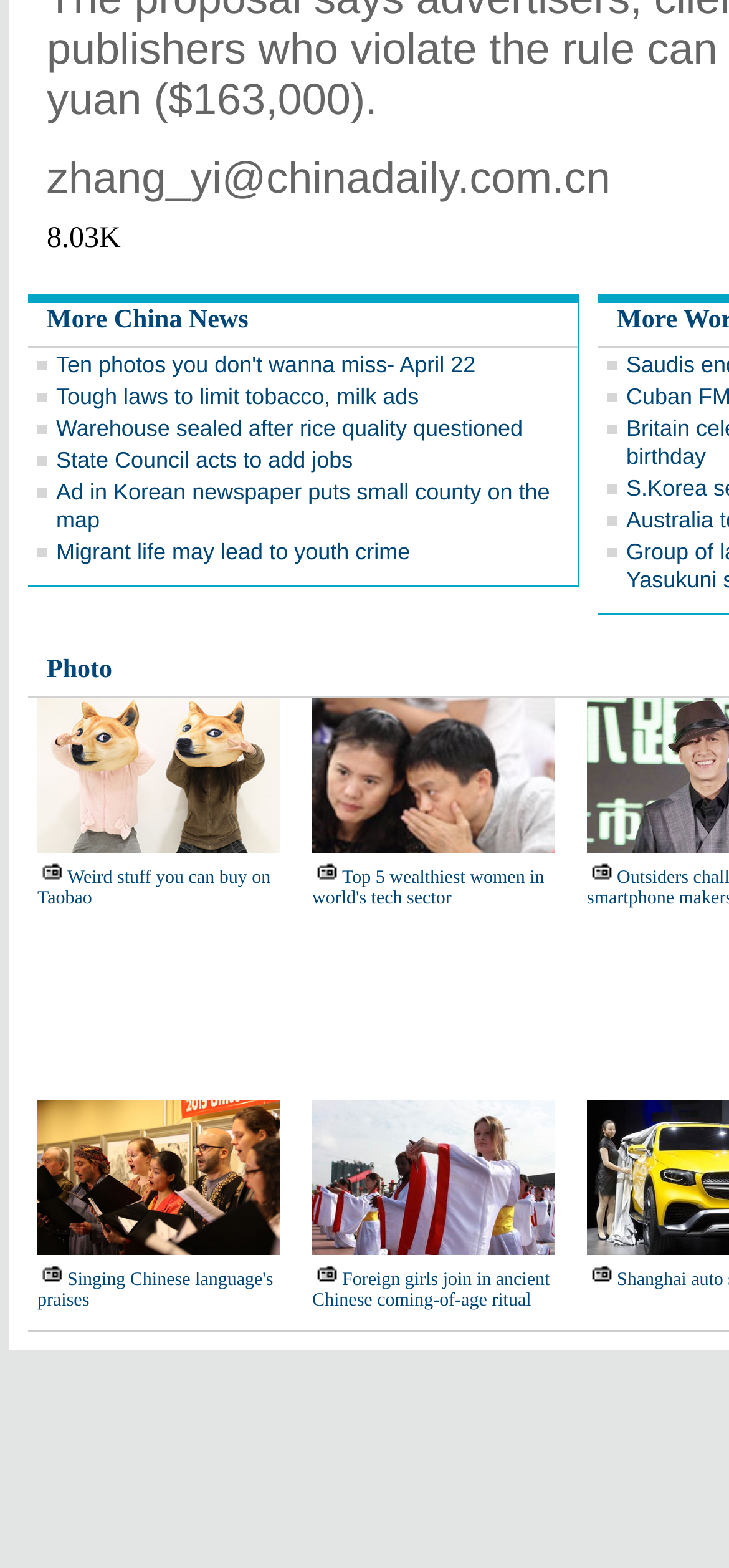Pinpoint the bounding box coordinates of the area that must be clicked to complete this instruction: "Click on 'More China News'".

[0.064, 0.196, 0.341, 0.214]